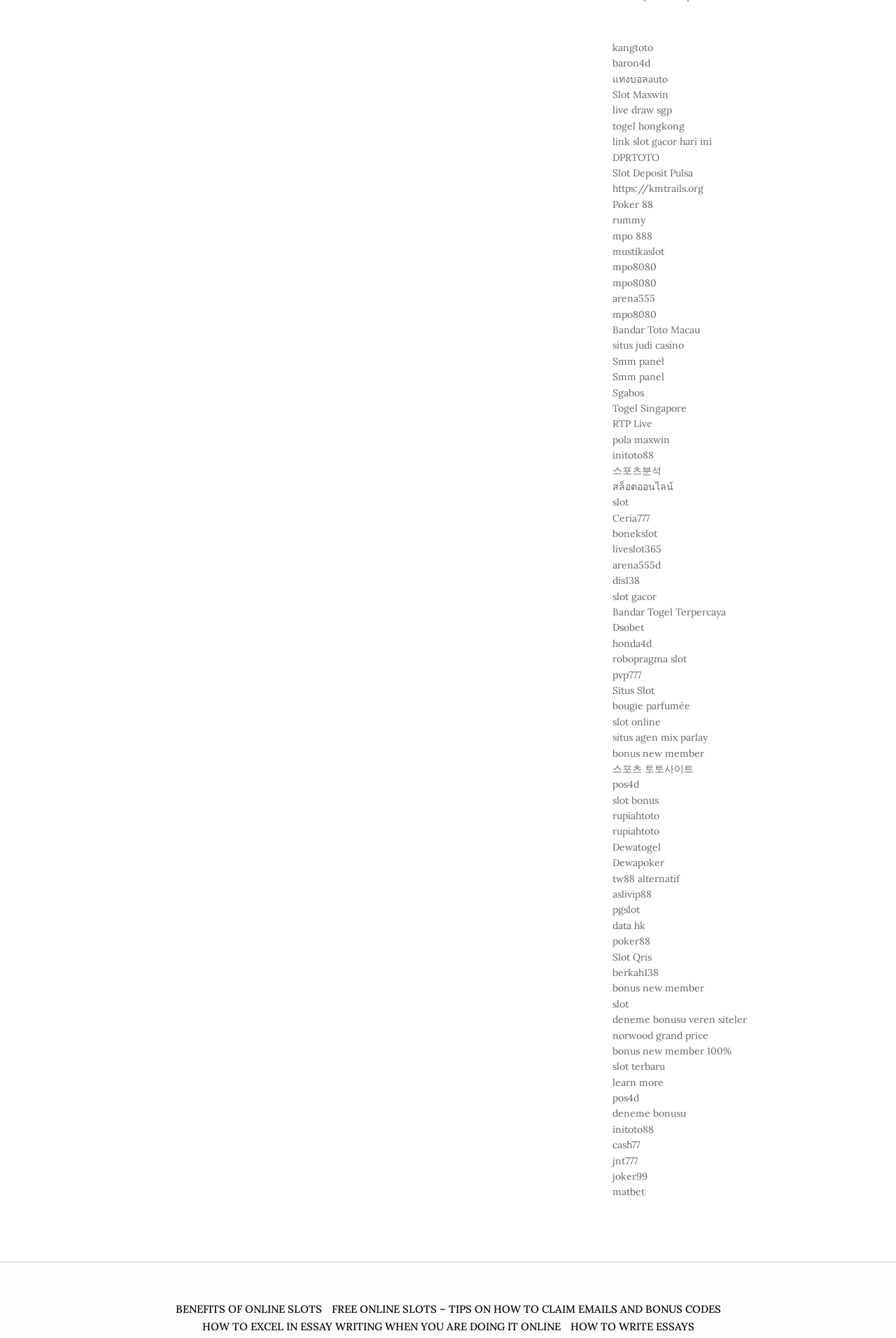What is the text of the link at the bottom of the webpage? Please answer the question using a single word or phrase based on the image.

HOW TO WRITE ESSAYS